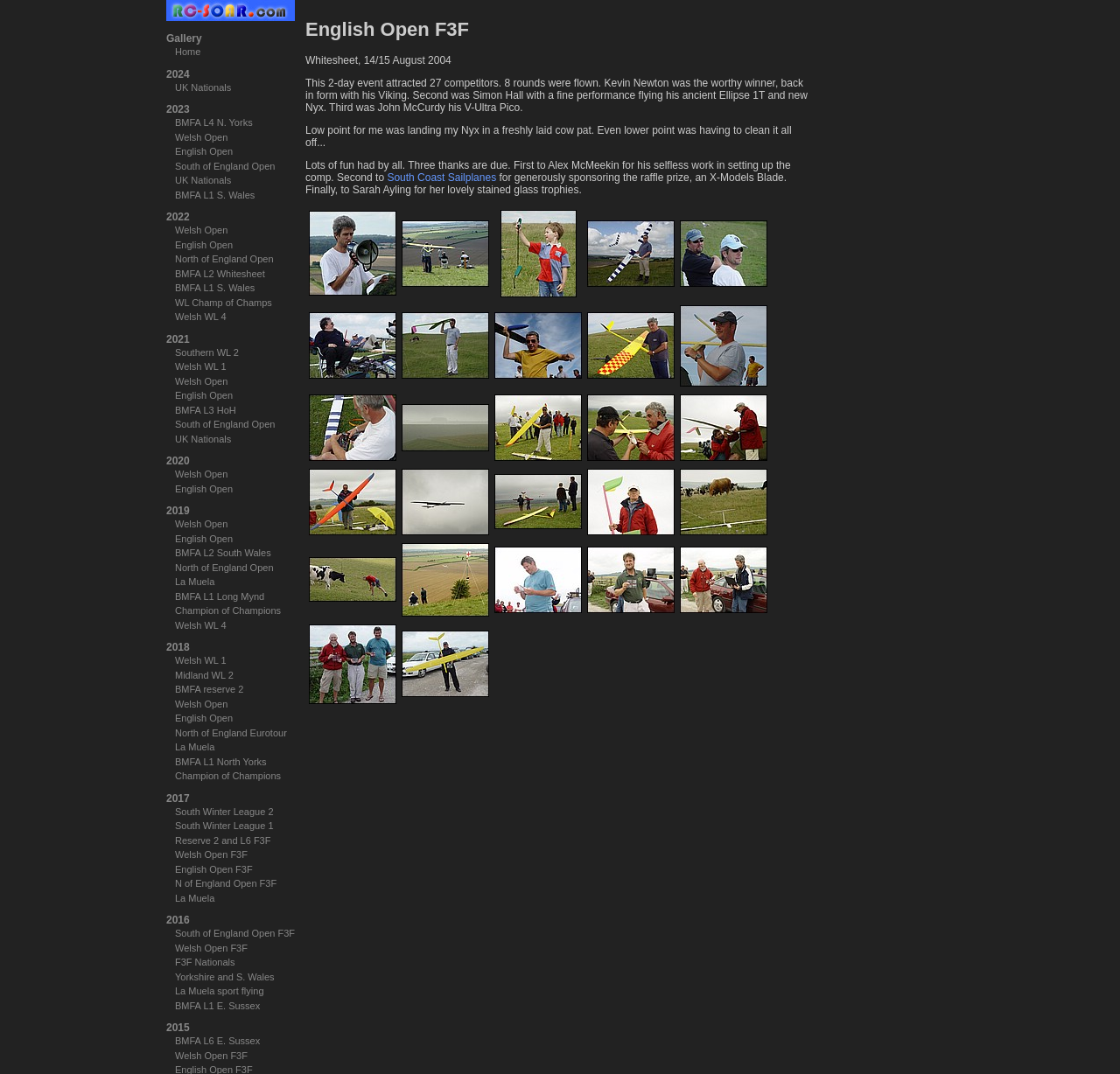Please specify the bounding box coordinates for the clickable region that will help you carry out the instruction: "View the 'Gallery'".

[0.148, 0.03, 0.18, 0.042]